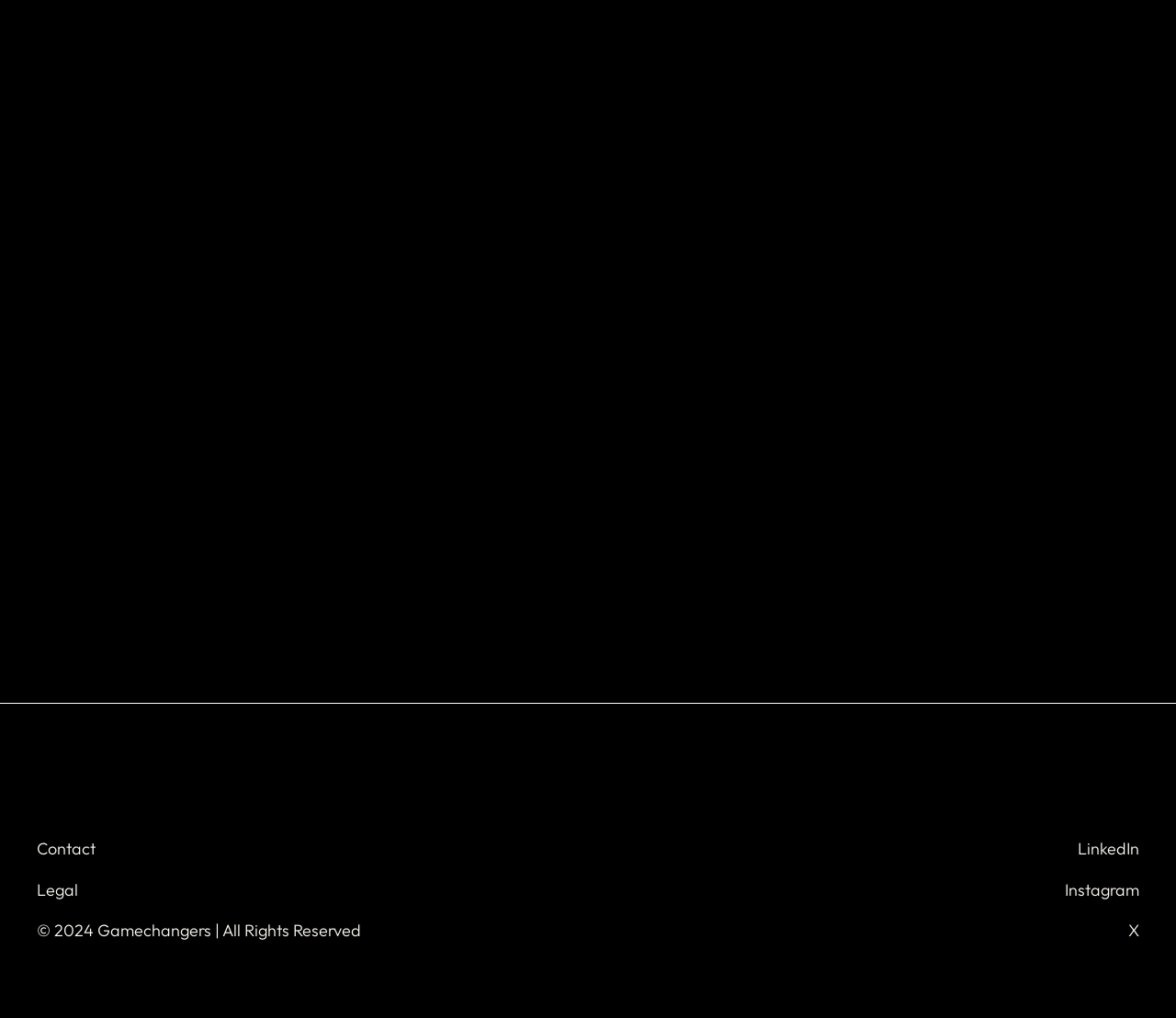What is the copyright year of Gamechangers?
Please ensure your answer to the question is detailed and covers all necessary aspects.

At the bottom of the webpage, I found a static text that says '© 2024 Gamechangers | All Rights Reserved', which indicates that the copyright year of Gamechangers is 2024.